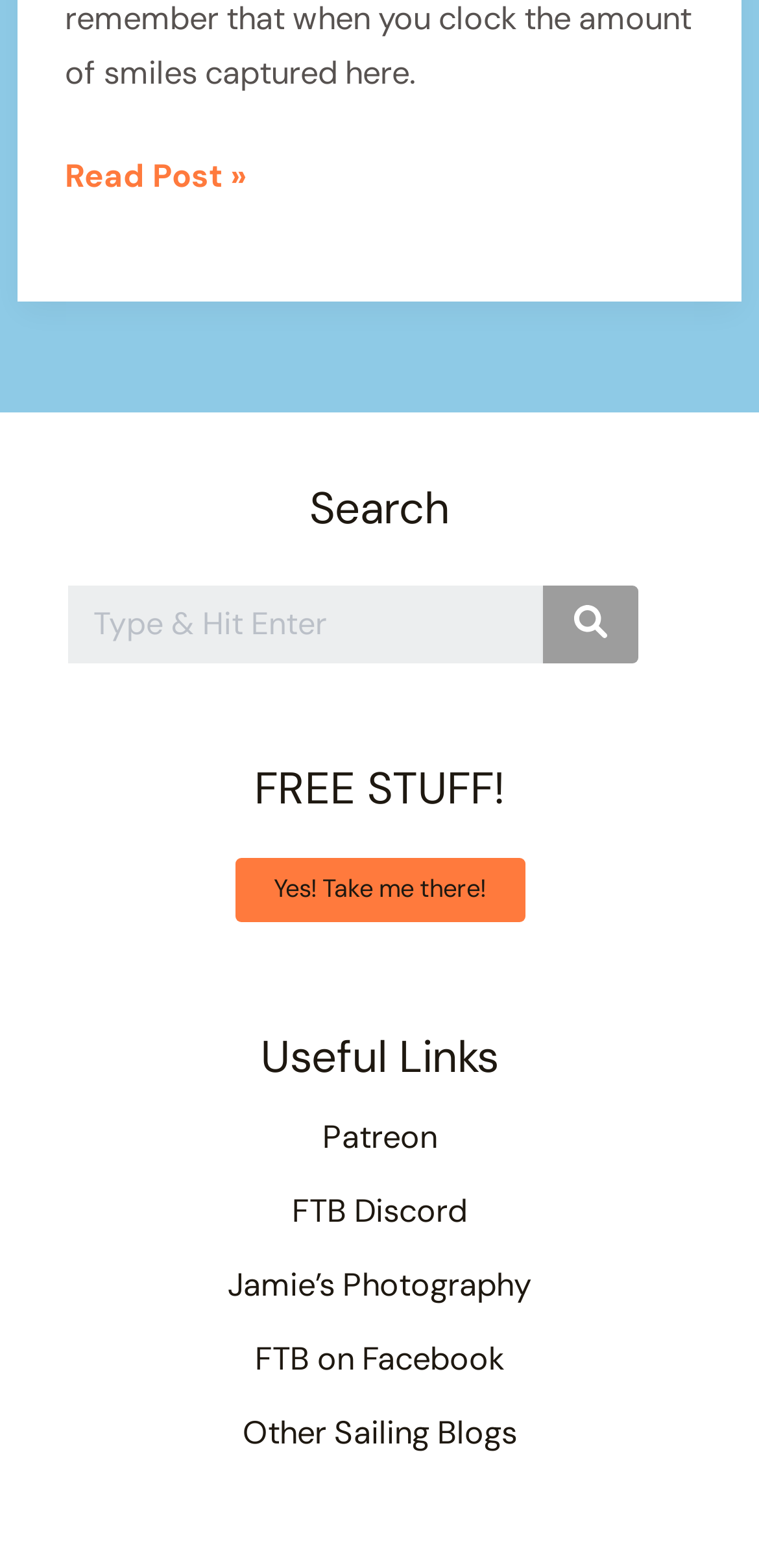How many links are there in the site navigation?
Please provide a comprehensive and detailed answer to the question.

By examining the navigation element with the description 'Site Navigation', I found five link elements with descriptions 'Patreon', 'FTB Discord', 'Jamie’s Photography', 'FTB on Facebook', and 'Other Sailing Blogs', which suggests that there are five links in the site navigation.